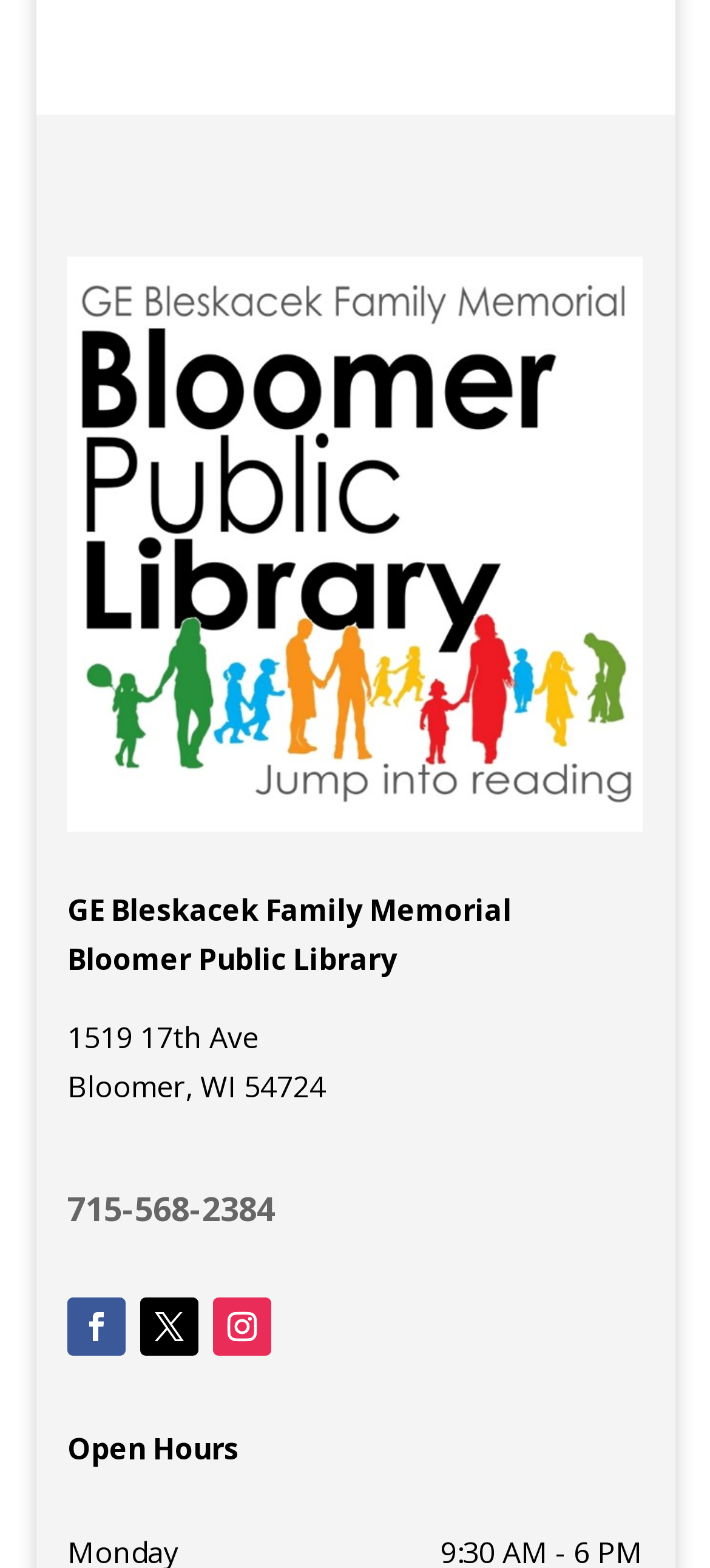What is the name of the library?
Observe the image and answer the question with a one-word or short phrase response.

Bloomer Public Library